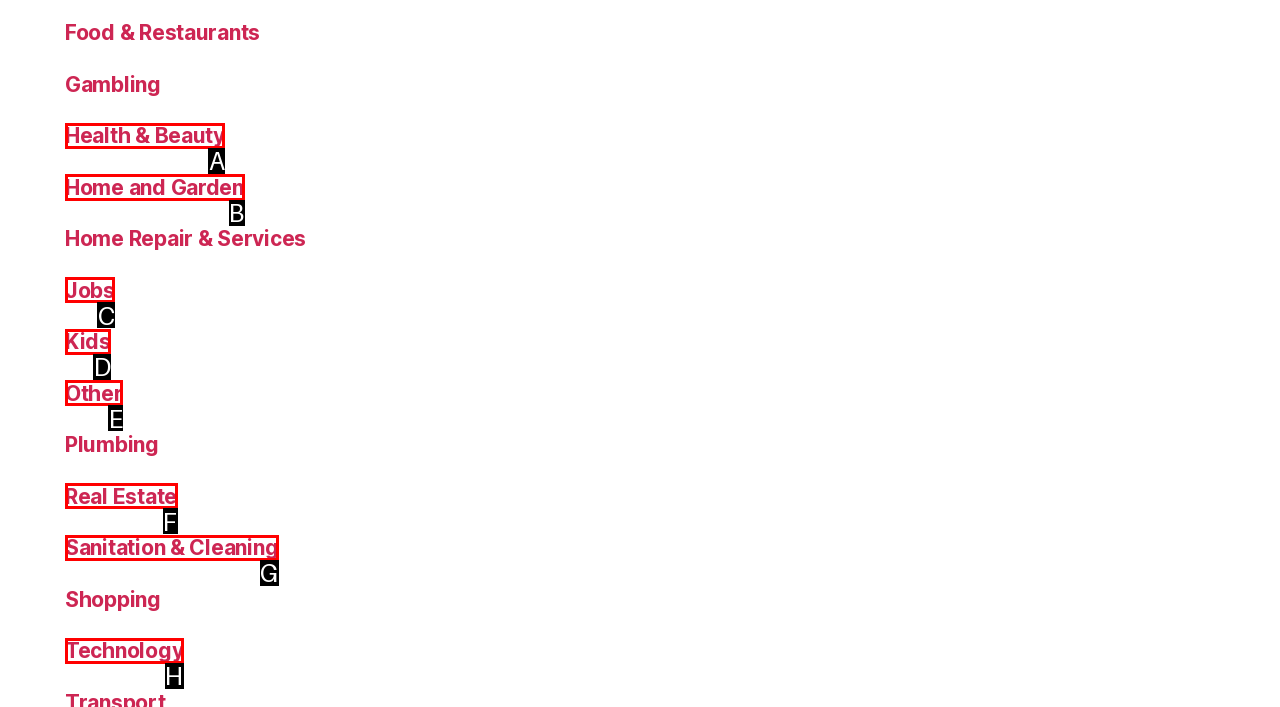To complete the instruction: Discover Home and Garden, which HTML element should be clicked?
Respond with the option's letter from the provided choices.

B